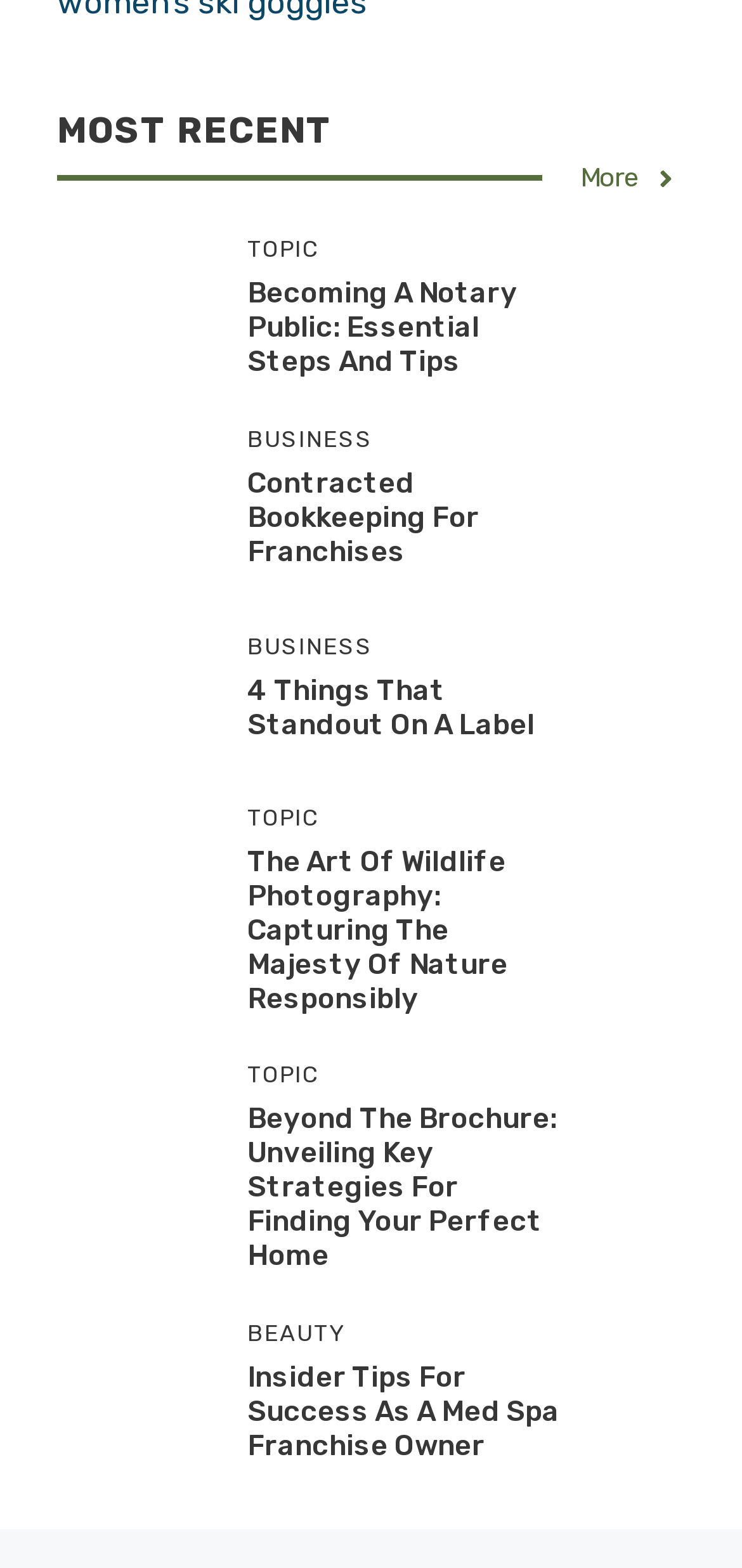Identify the bounding box coordinates of the clickable section necessary to follow the following instruction: "Read 'Becoming A Notary Public: Essential Steps And Tips'". The coordinates should be presented as four float numbers from 0 to 1, i.e., [left, top, right, bottom].

[0.333, 0.175, 0.697, 0.241]